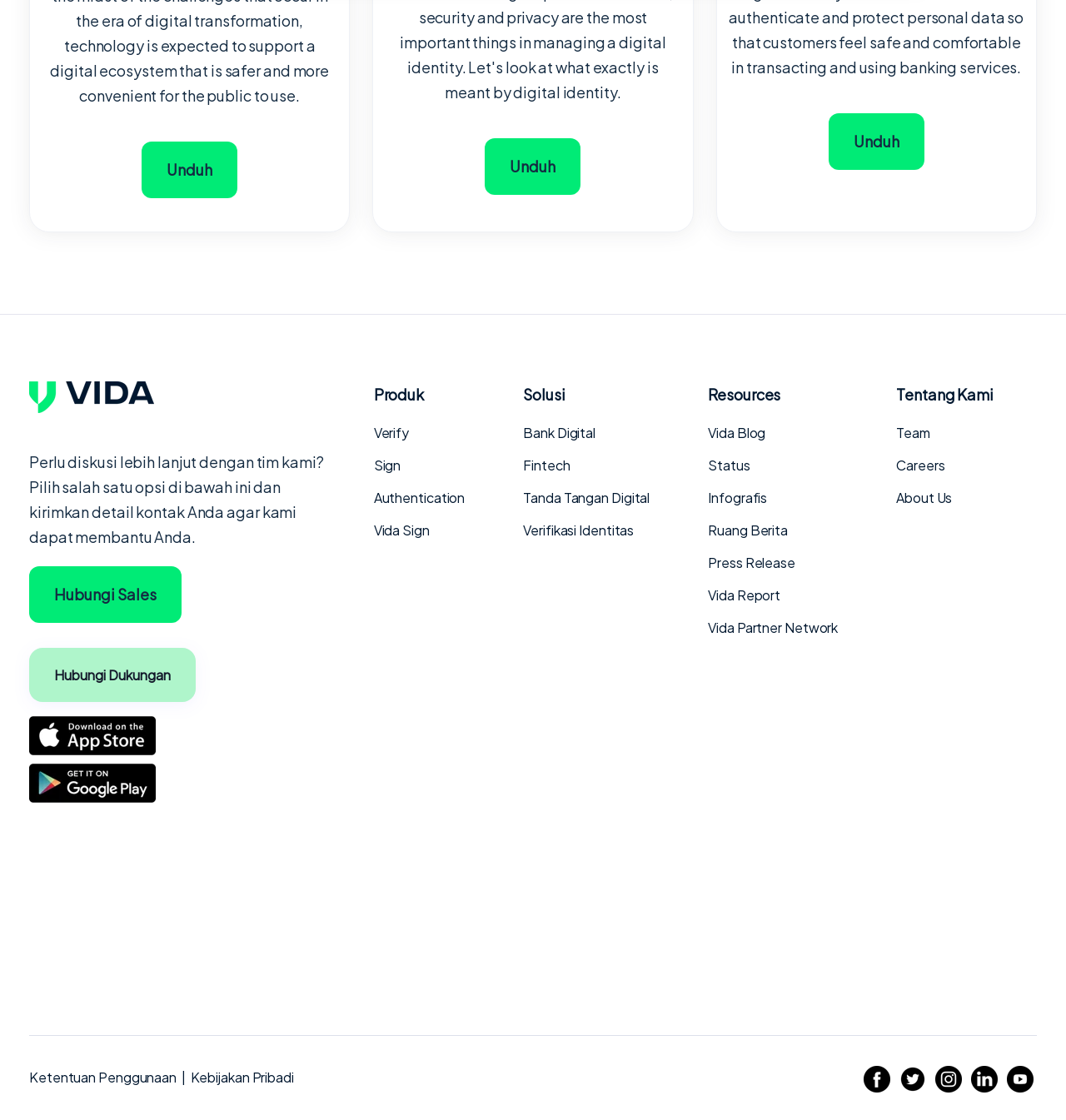Determine the bounding box coordinates of the clickable element to complete this instruction: "Read the blog". Provide the coordinates in the format of four float numbers between 0 and 1, [left, top, right, bottom].

[0.664, 0.378, 0.718, 0.394]